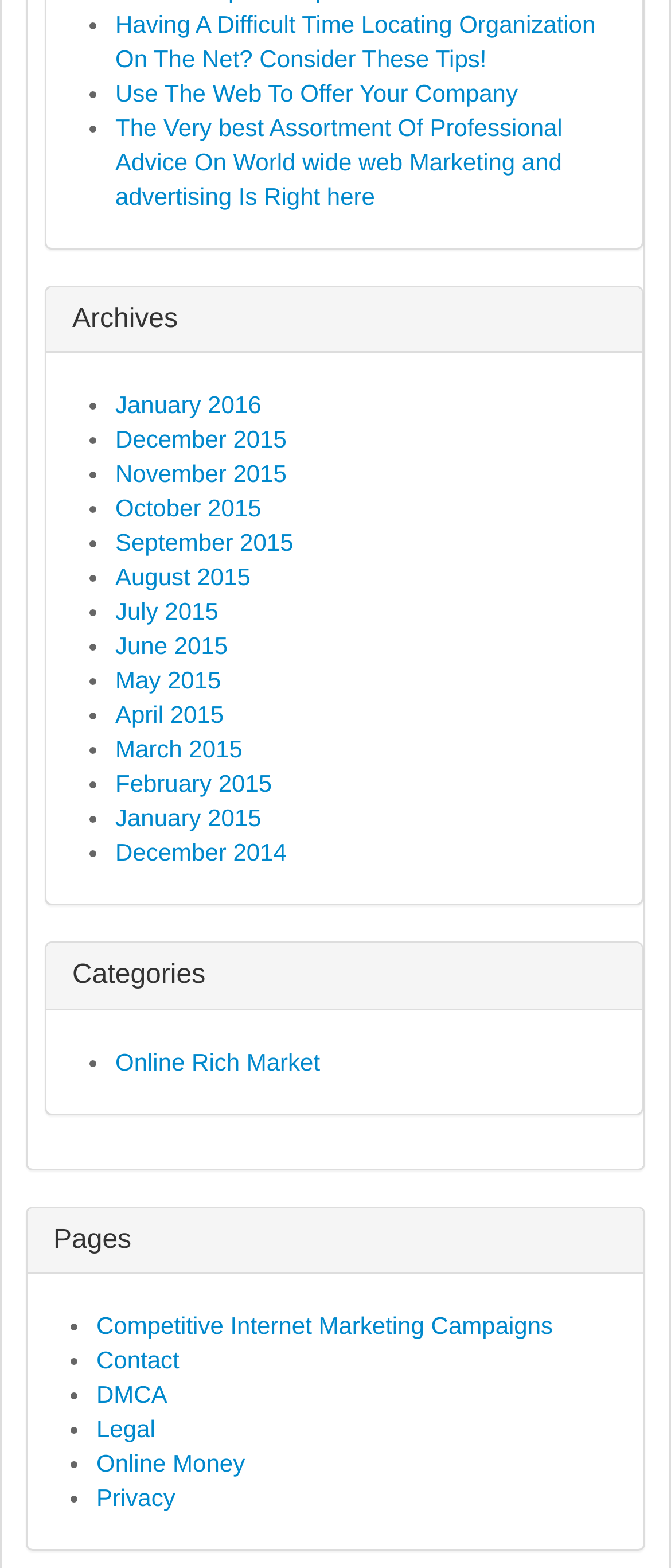Please determine the bounding box coordinates of the clickable area required to carry out the following instruction: "Browse 'Online Rich Market' category". The coordinates must be four float numbers between 0 and 1, represented as [left, top, right, bottom].

[0.172, 0.668, 0.477, 0.686]